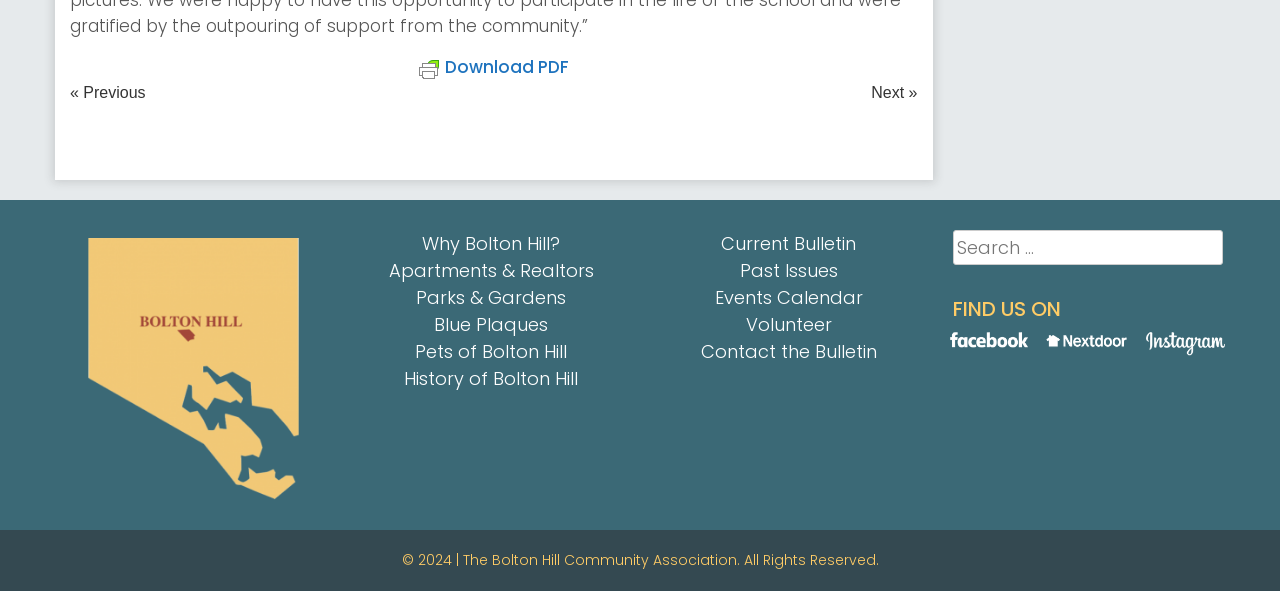What is the name of the community association?
Look at the screenshot and provide an in-depth answer.

I found the name of the community association in the footer section, which is 'The Bolton Hill Community Association', along with the copyright information.